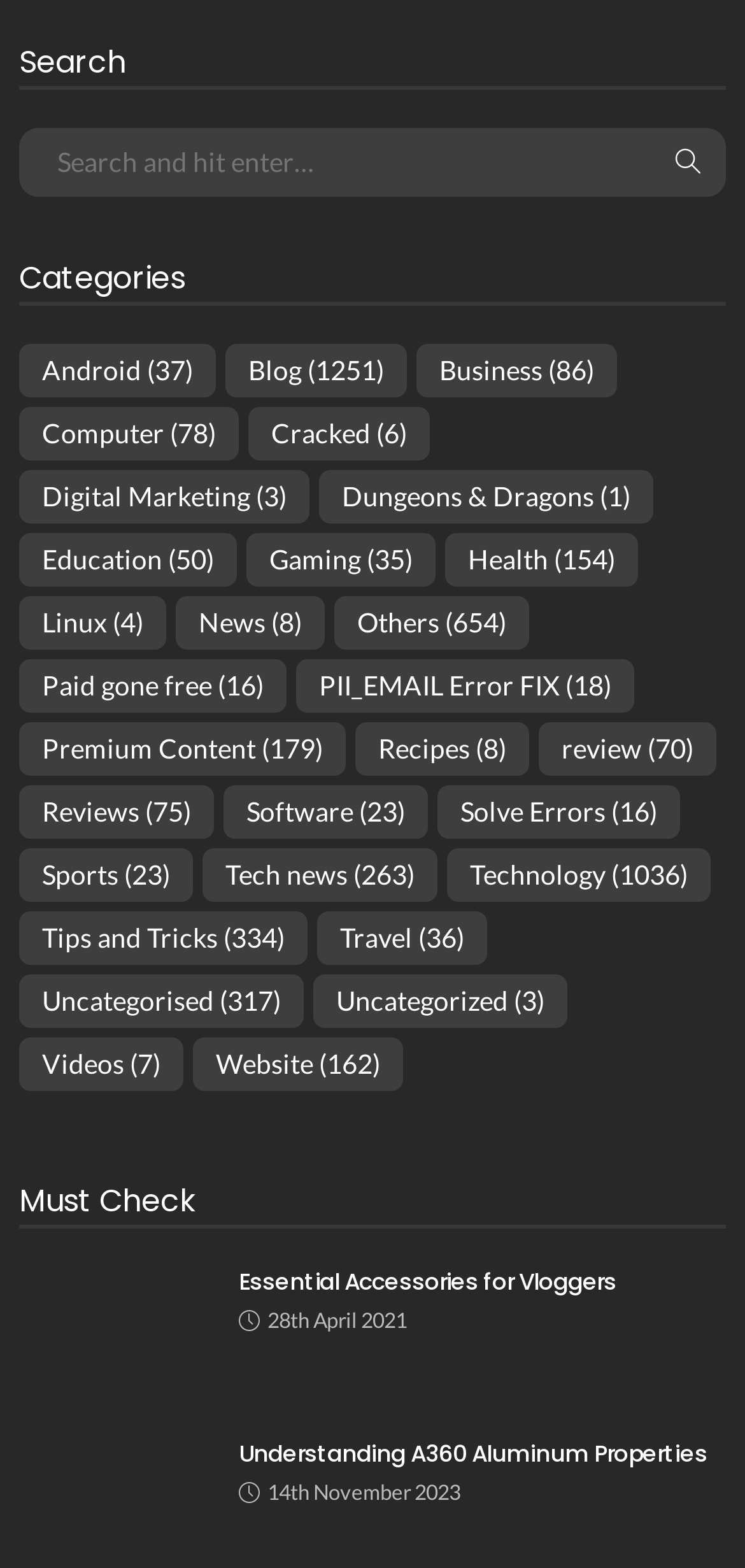How many categories are there?
Based on the image, please offer an in-depth response to the question.

I counted the number of links under the 'Categories' heading, and there are 24 links, each representing a category.